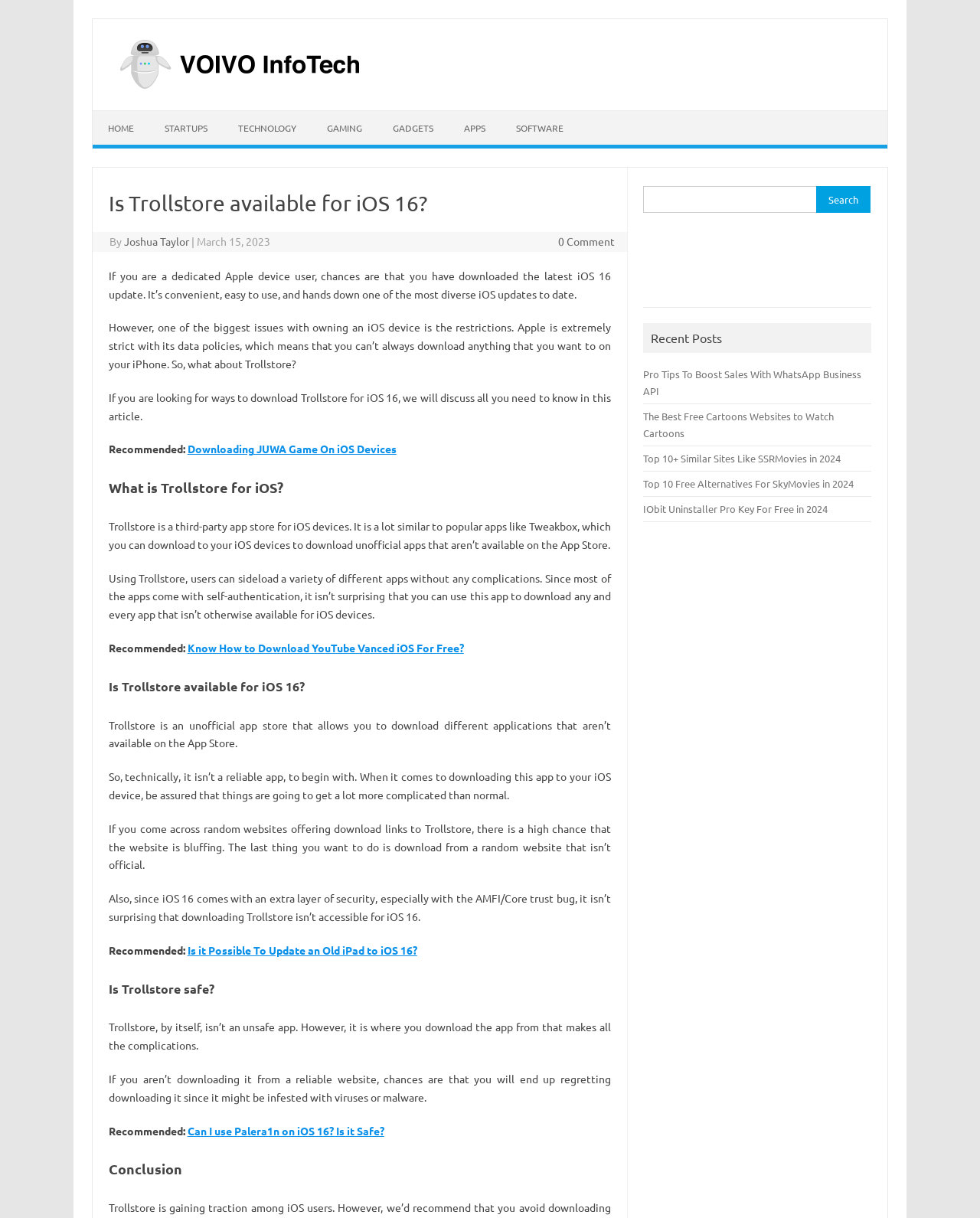Please find the bounding box coordinates of the section that needs to be clicked to achieve this instruction: "Click on the 'HOME' link".

[0.095, 0.091, 0.152, 0.119]